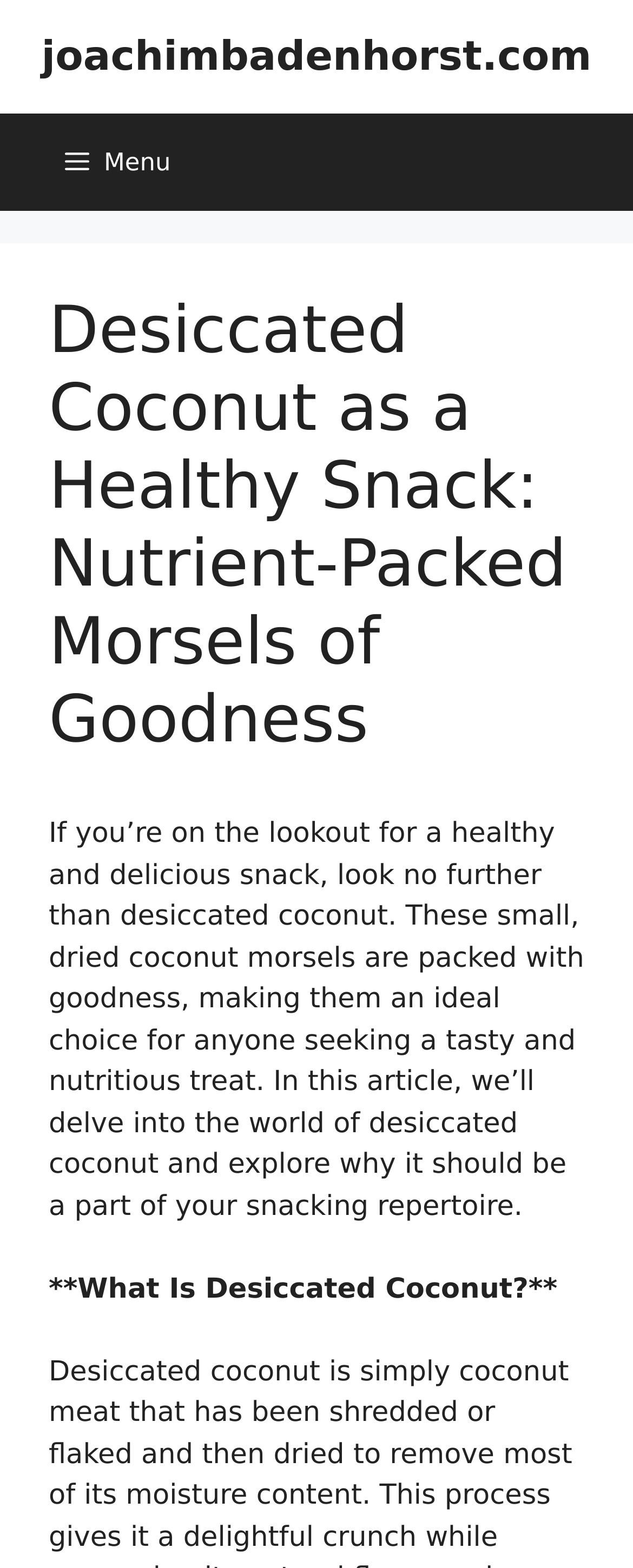Determine the title of the webpage and give its text content.

Desiccated Coconut as a Healthy Snack: Nutrient-Packed Morsels of Goodness